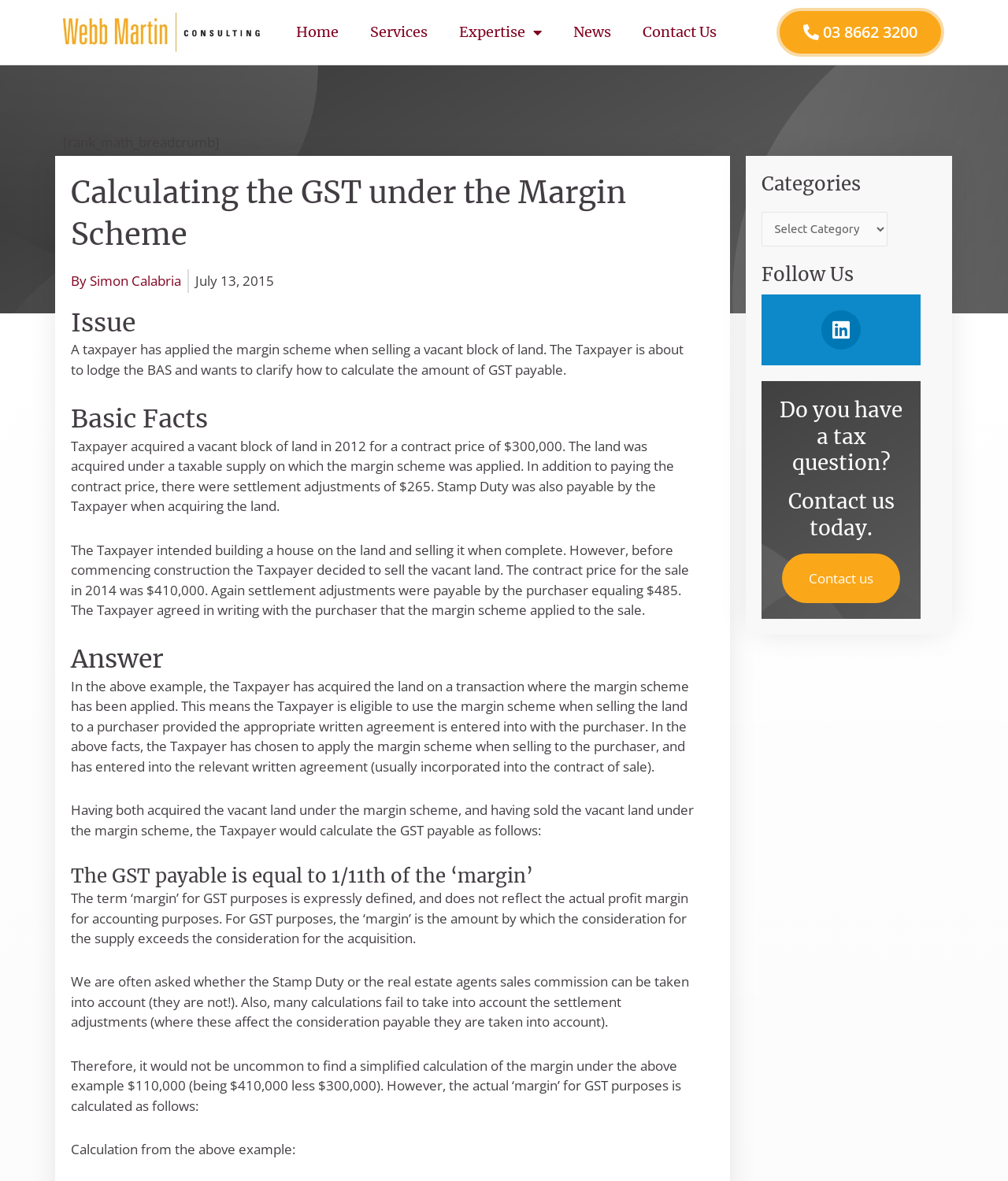Identify the bounding box coordinates of the clickable section necessary to follow the following instruction: "Click the 'Services' link". The coordinates should be presented as four float numbers from 0 to 1, i.e., [left, top, right, bottom].

[0.367, 0.011, 0.425, 0.044]